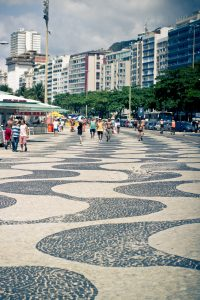Using the information from the screenshot, answer the following question thoroughly:
What is the cultural significance of the pavement?

The pavement has a rich historical heritage, having evolved from Roman influences and developed by the Portuguese in the 19th century. It highlights the cultural significance of the pavement and raises contemporary discussions about urban development and the preservation of cultural landmarks in the face of modernization.